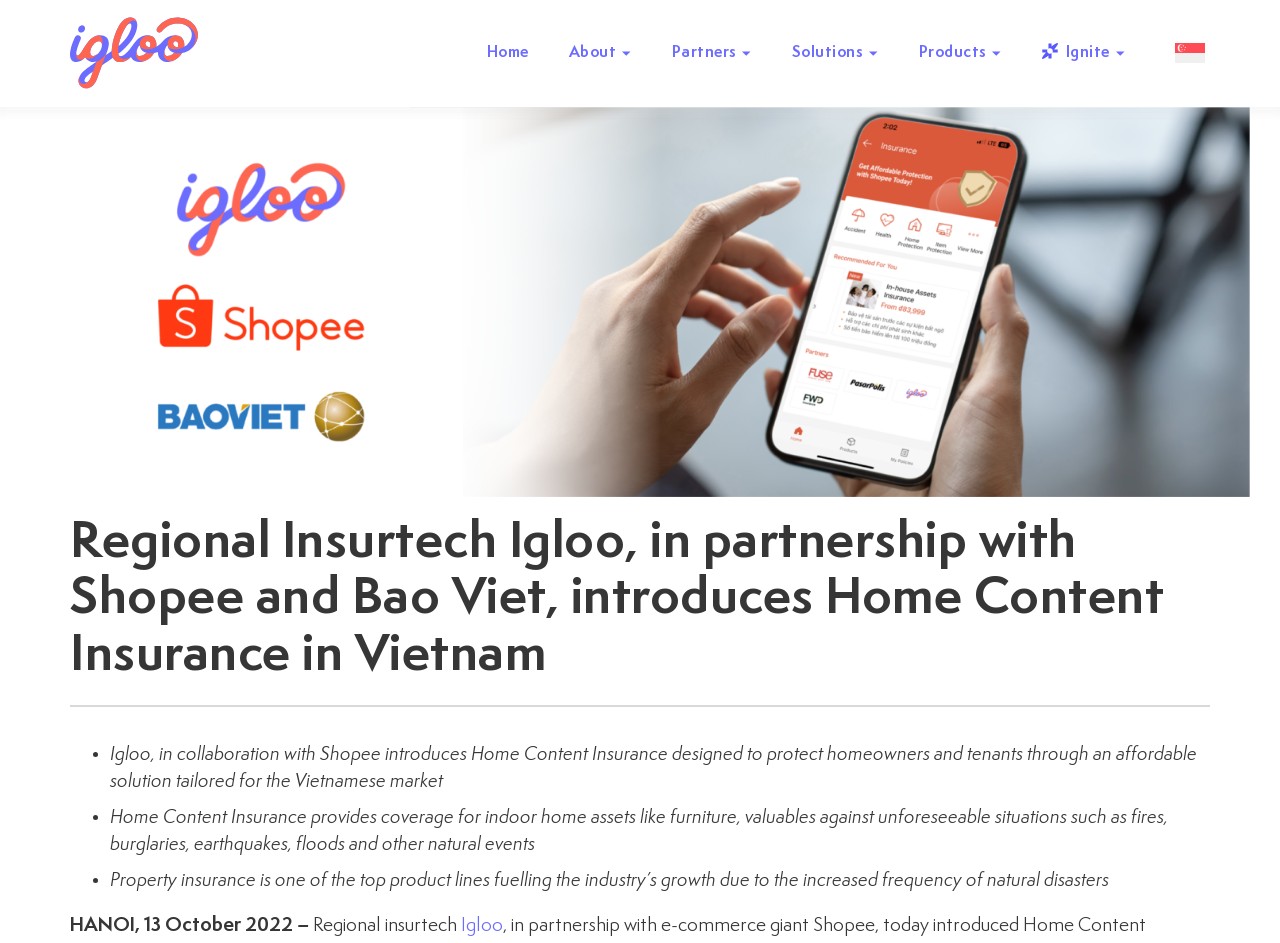When was the press release issued?
From the image, respond with a single word or phrase.

13 October 2022